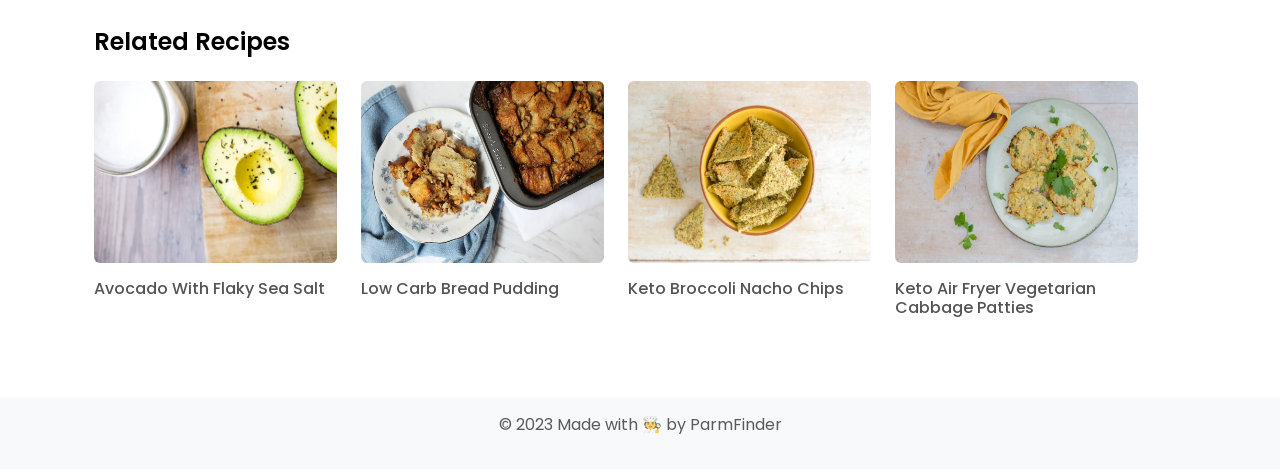What is the copyright year mentioned at the bottom?
Examine the image closely and answer the question with as much detail as possible.

The static text at the bottom of the webpage mentions '© 2023 Made with 🧑‍🍳 by ParmFinder', which indicates that the copyright year is 2023.